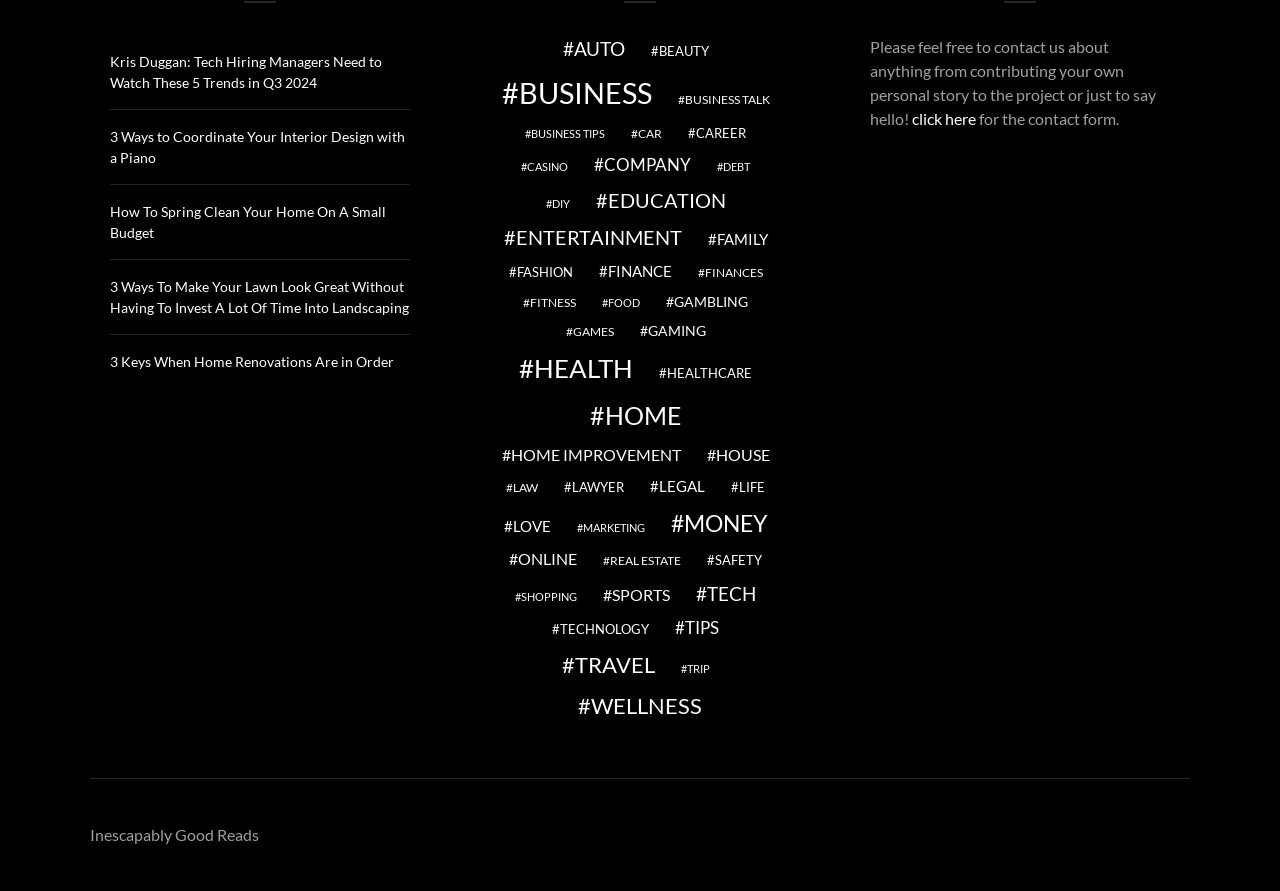Can you find the bounding box coordinates of the area I should click to execute the following instruction: "Click on the 'AUTO' link"?

[0.434, 0.039, 0.495, 0.071]